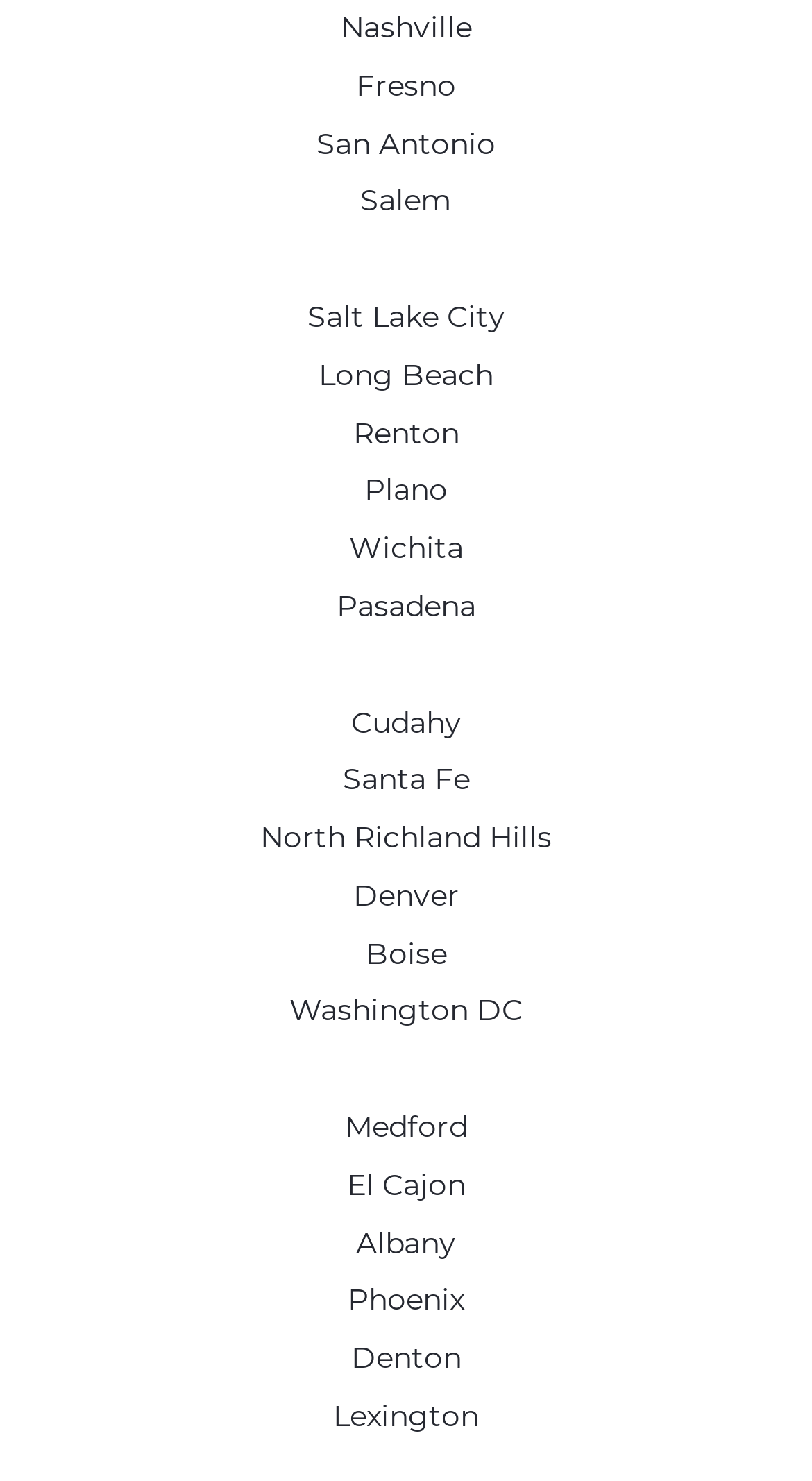Is there a city that starts with the letter 'A'?
Please ensure your answer to the question is detailed and covers all necessary aspects.

I searched for link elements with text starting with the letter 'A' and found that there are several cities, including Albany, indicating that there is a city that starts with the letter 'A'.